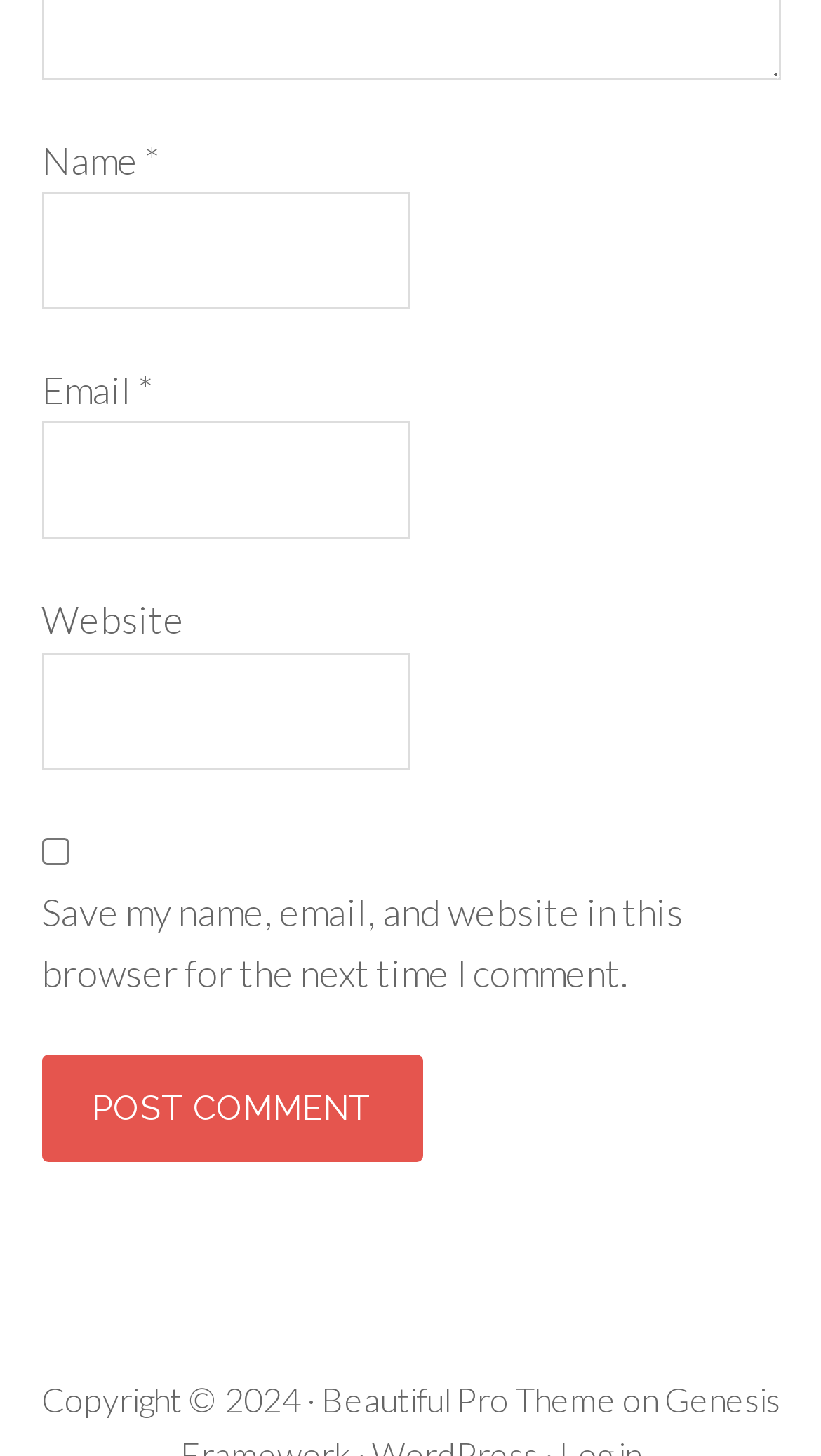Provide a single word or phrase to answer the given question: 
What is the label of the first text box?

Name